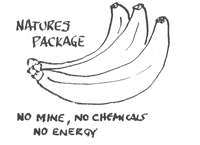Explain the image thoroughly, highlighting all key elements.

The illustration titled "Nature's Package" depicts a cluster of three bananas, elegantly sketched to emphasize their natural form. Accompanying the image is a text that highlights the environmental virtues of this fruit: “NO MINE, NO CHEMICALS, NO ENERGY.” This phrase underscores the idea that bananas, as a packaged product of nature, come without the ecological costs typically associated with industrial production. The message promotes sustainability, advocating for the consumption of natural foods that are free from harmful mining processes, synthetic chemicals, and energy-intensive practices. The visual and textual elements together convey a powerful message about the importance of choosing environmentally friendly options in our diets.